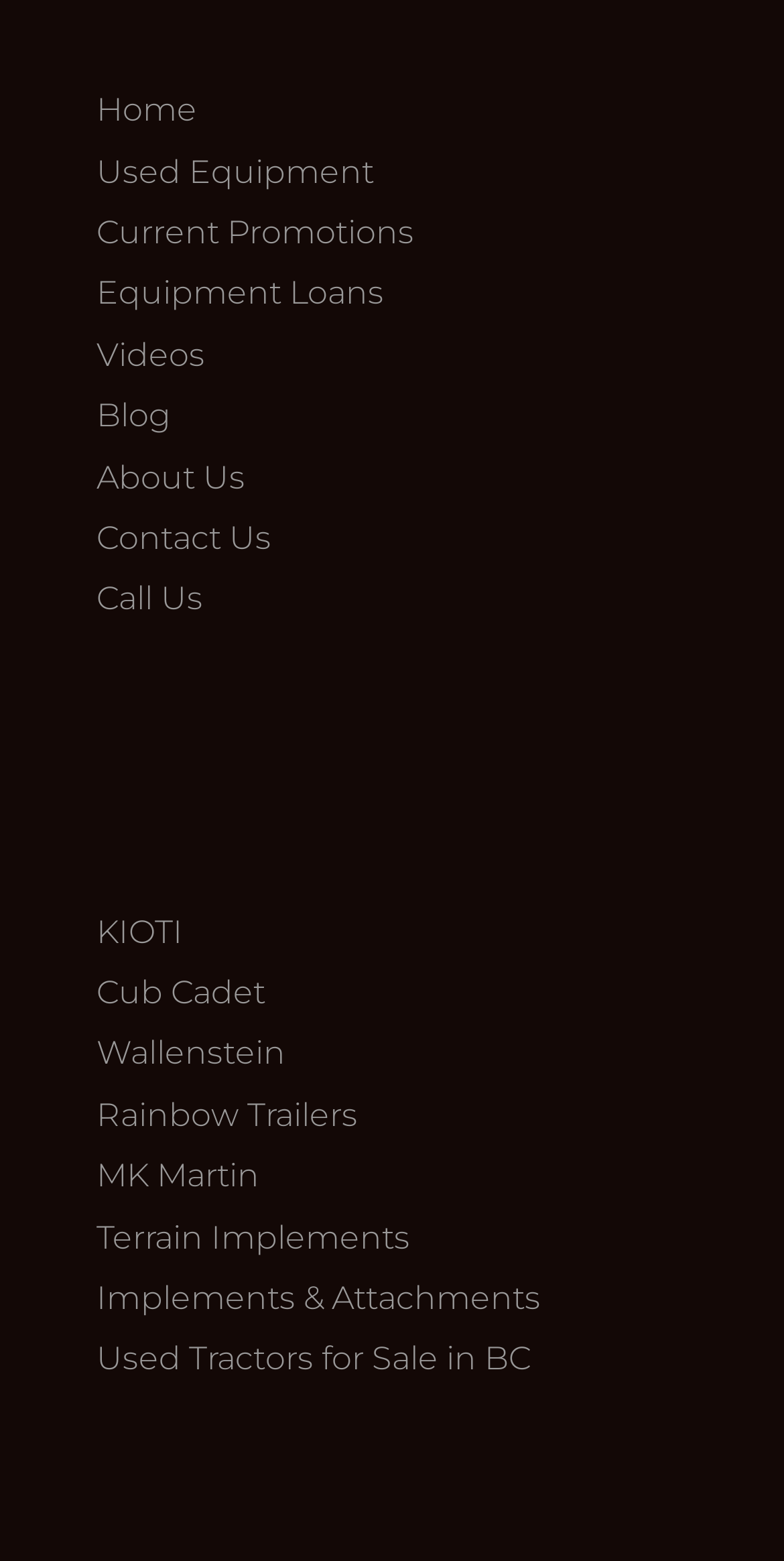Answer this question using a single word or a brief phrase:
How many links are related to company information?

3